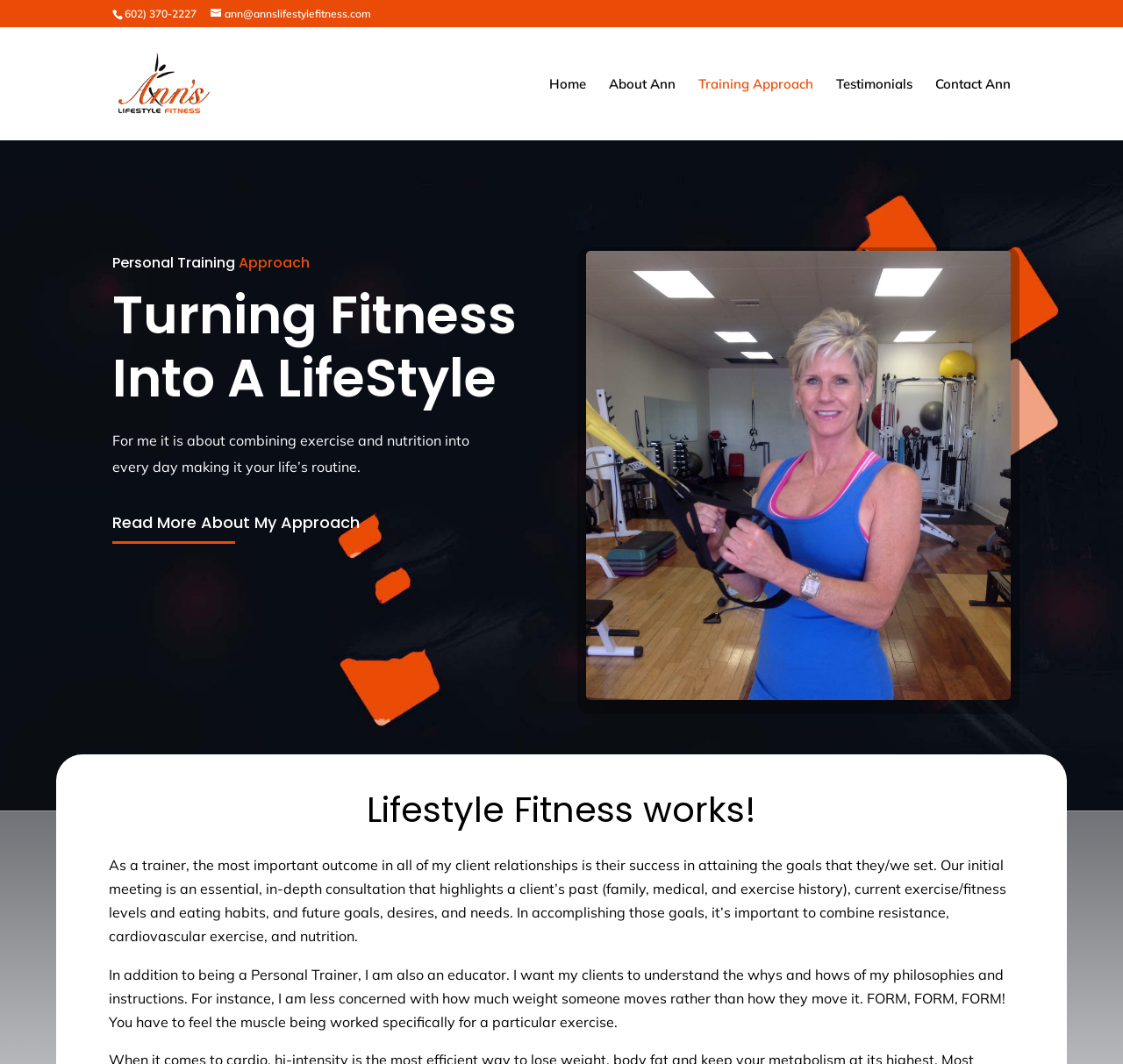Pinpoint the bounding box coordinates of the element to be clicked to execute the instruction: "Call the phone number".

[0.111, 0.007, 0.175, 0.019]